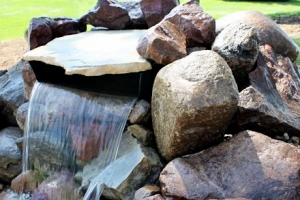What is the effect of the waterfall on the atmosphere?
From the details in the image, provide a complete and detailed answer to the question.

According to the caption, the cascading waterfall creates a soothing sound that enhances the tranquil atmosphere of any outdoor space, implying that the effect of the waterfall is to create a peaceful and calming ambiance.